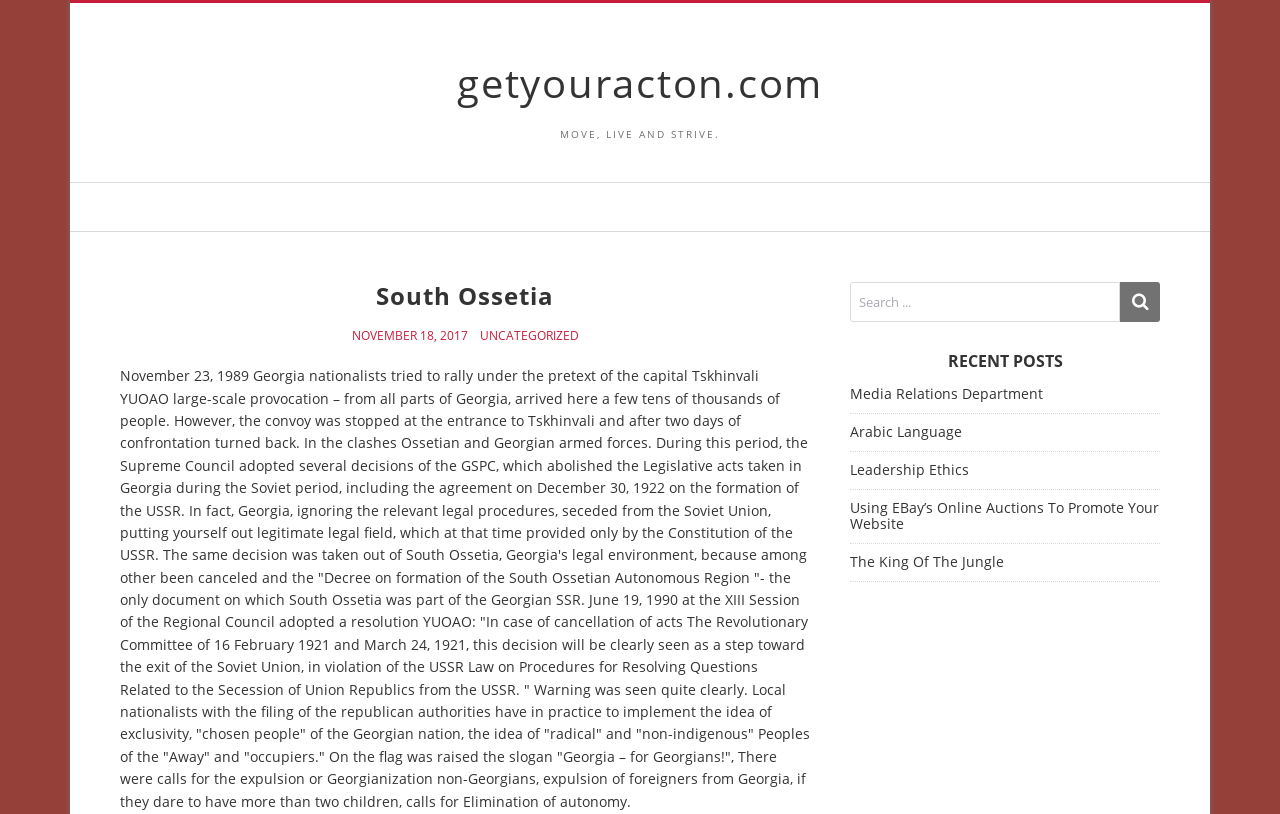Observe the image and answer the following question in detail: What is the date mentioned in the text about South Ossetia?

The text mentions November 23, 1989, as a specific date related to the history of South Ossetia. This date is likely significant in the context of the region's politics and conflicts.